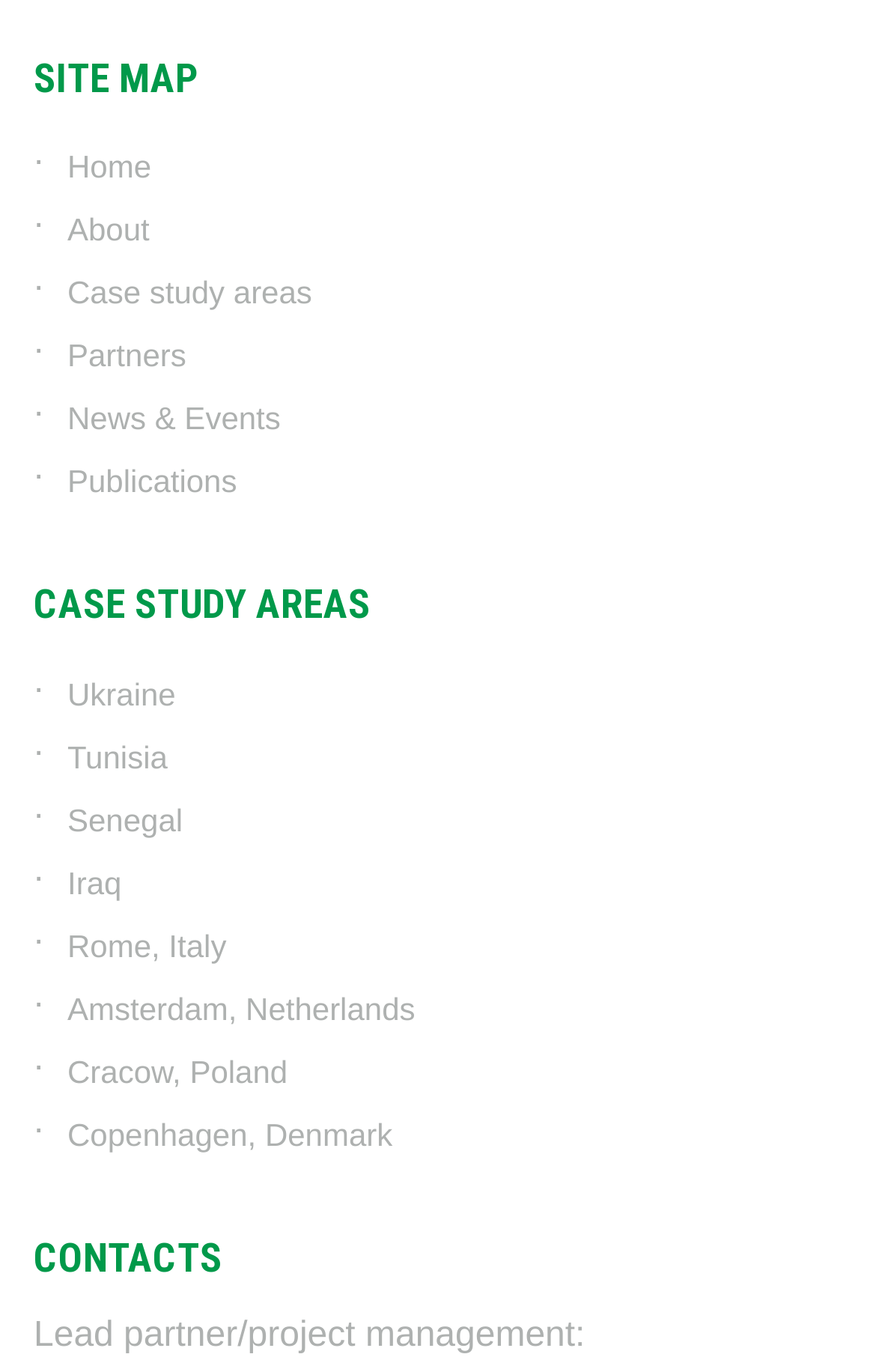Locate the bounding box coordinates of the region to be clicked to comply with the following instruction: "contact lead partner". The coordinates must be four float numbers between 0 and 1, in the form [left, top, right, bottom].

[0.038, 0.959, 0.962, 0.99]